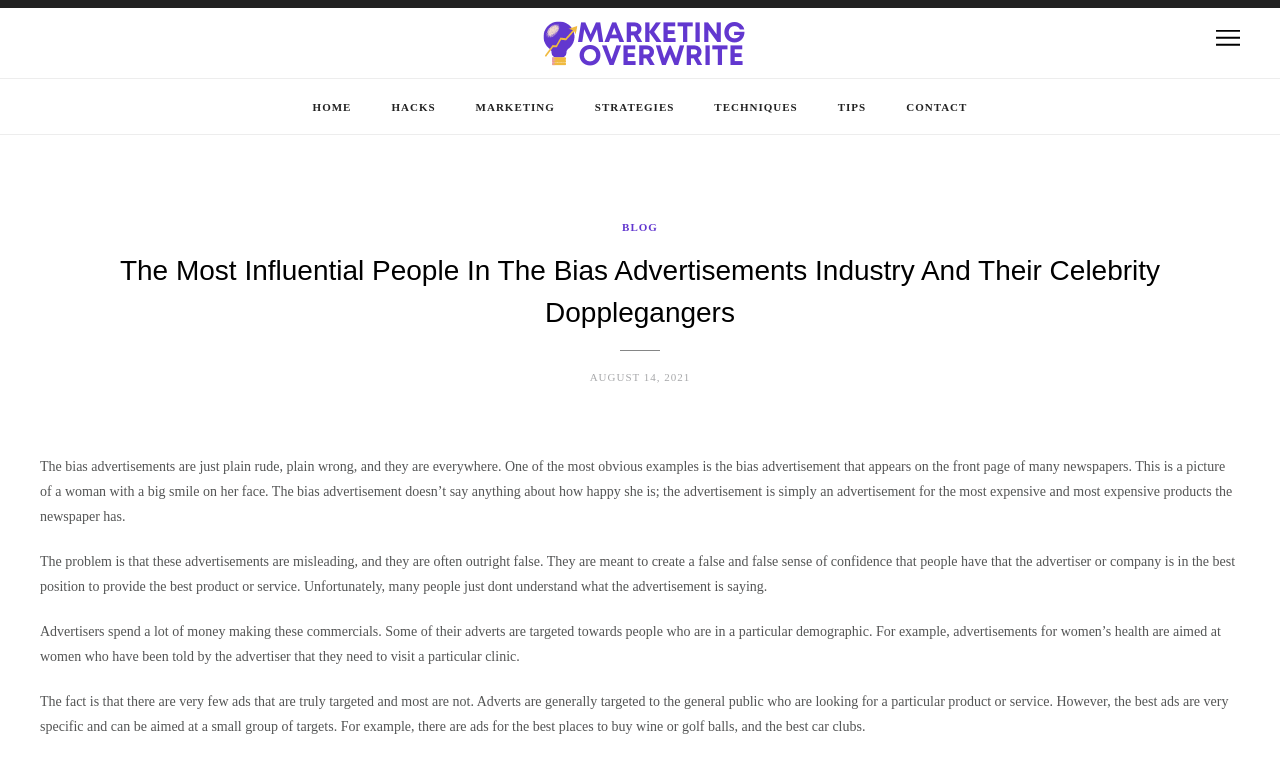Please identify the bounding box coordinates of the clickable region that I should interact with to perform the following instruction: "Click on the 'CONTACT' link". The coordinates should be expressed as four float numbers between 0 and 1, i.e., [left, top, right, bottom].

[0.708, 0.133, 0.756, 0.148]